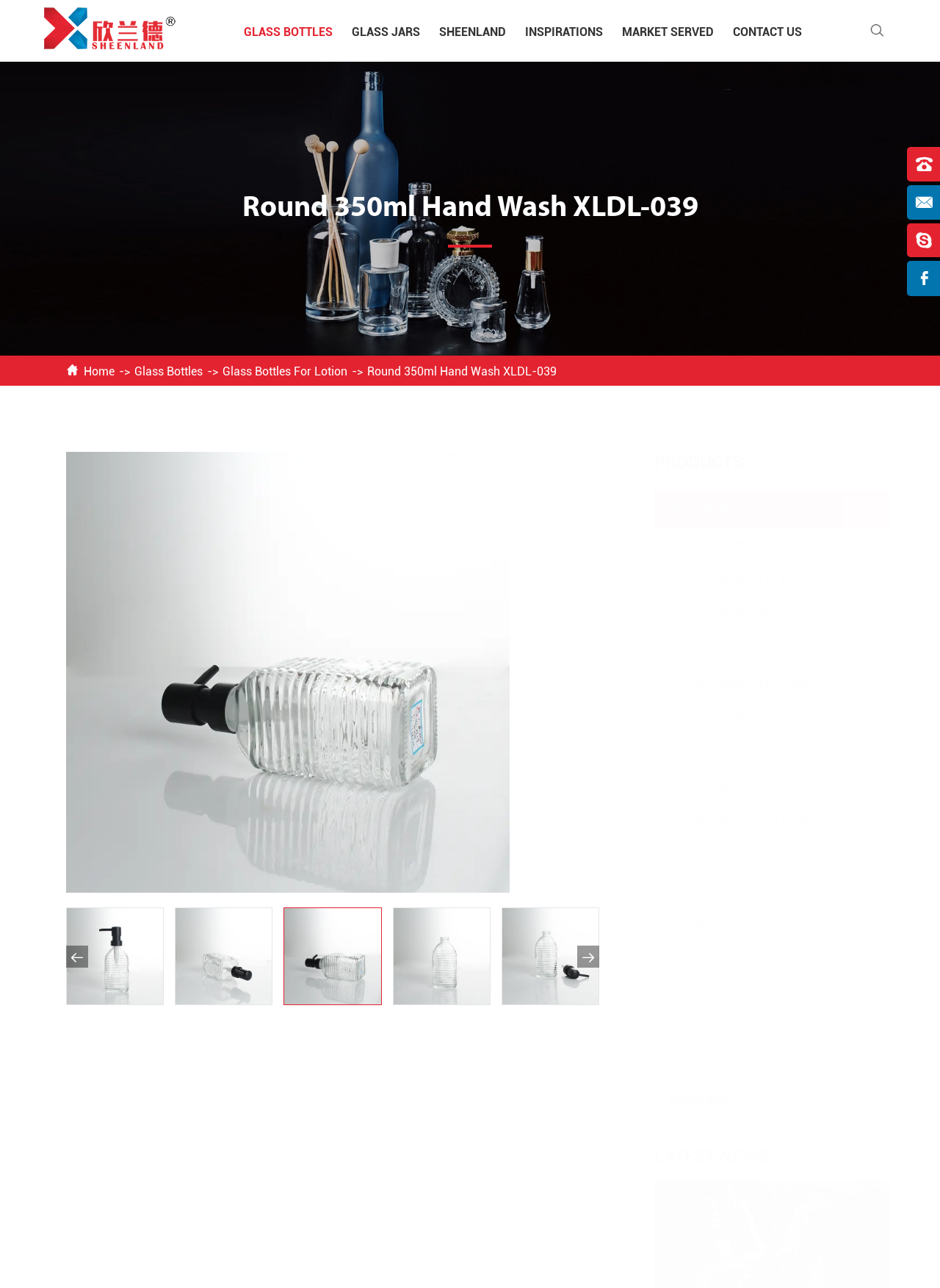Can you specify the bounding box coordinates for the region that should be clicked to fulfill this instruction: "Explore 'Glass Bottles For Lotion' products".

[0.716, 0.525, 0.849, 0.536]